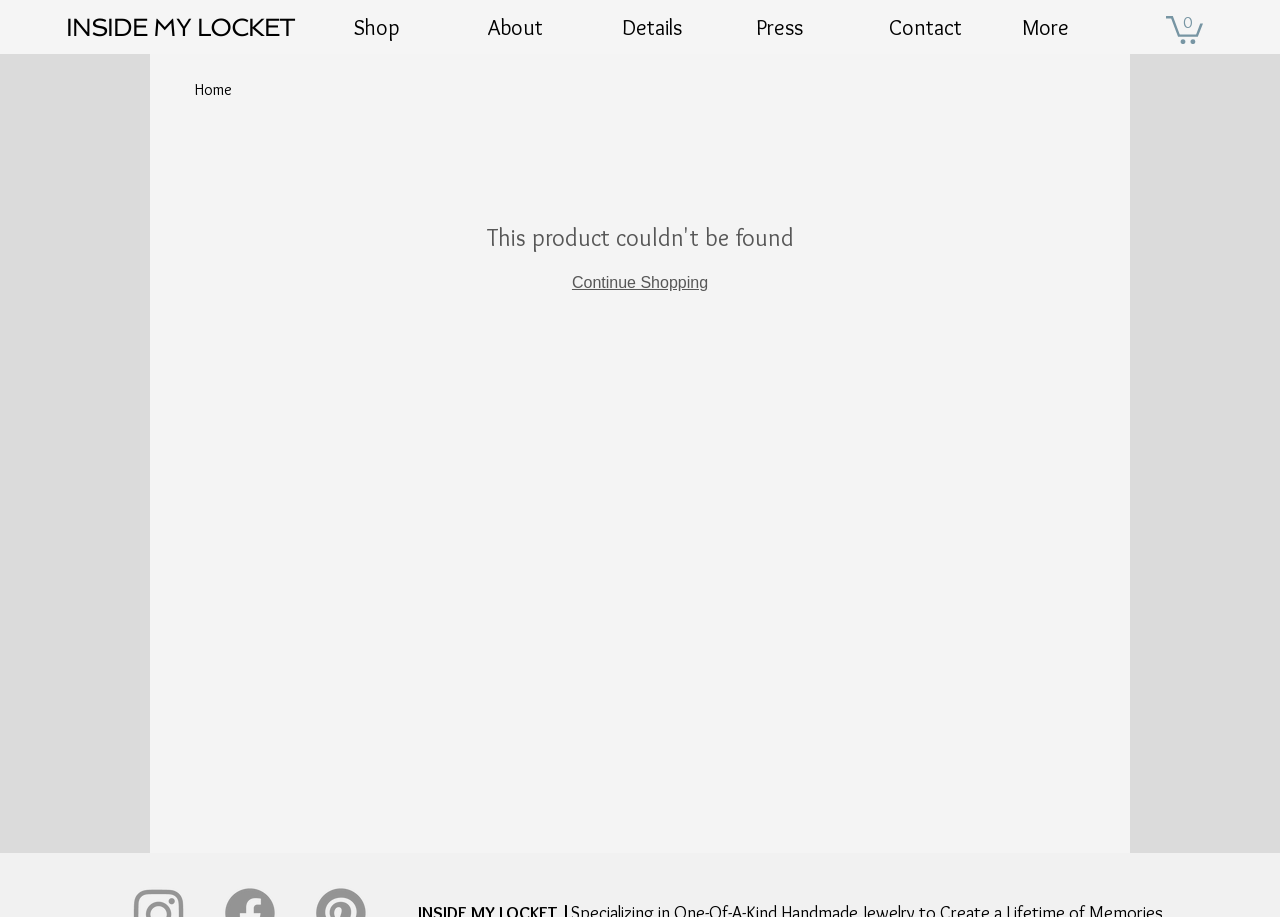Find the bounding box coordinates of the clickable element required to execute the following instruction: "learn about the company". Provide the coordinates as four float numbers between 0 and 1, i.e., [left, top, right, bottom].

[0.362, 0.014, 0.466, 0.045]